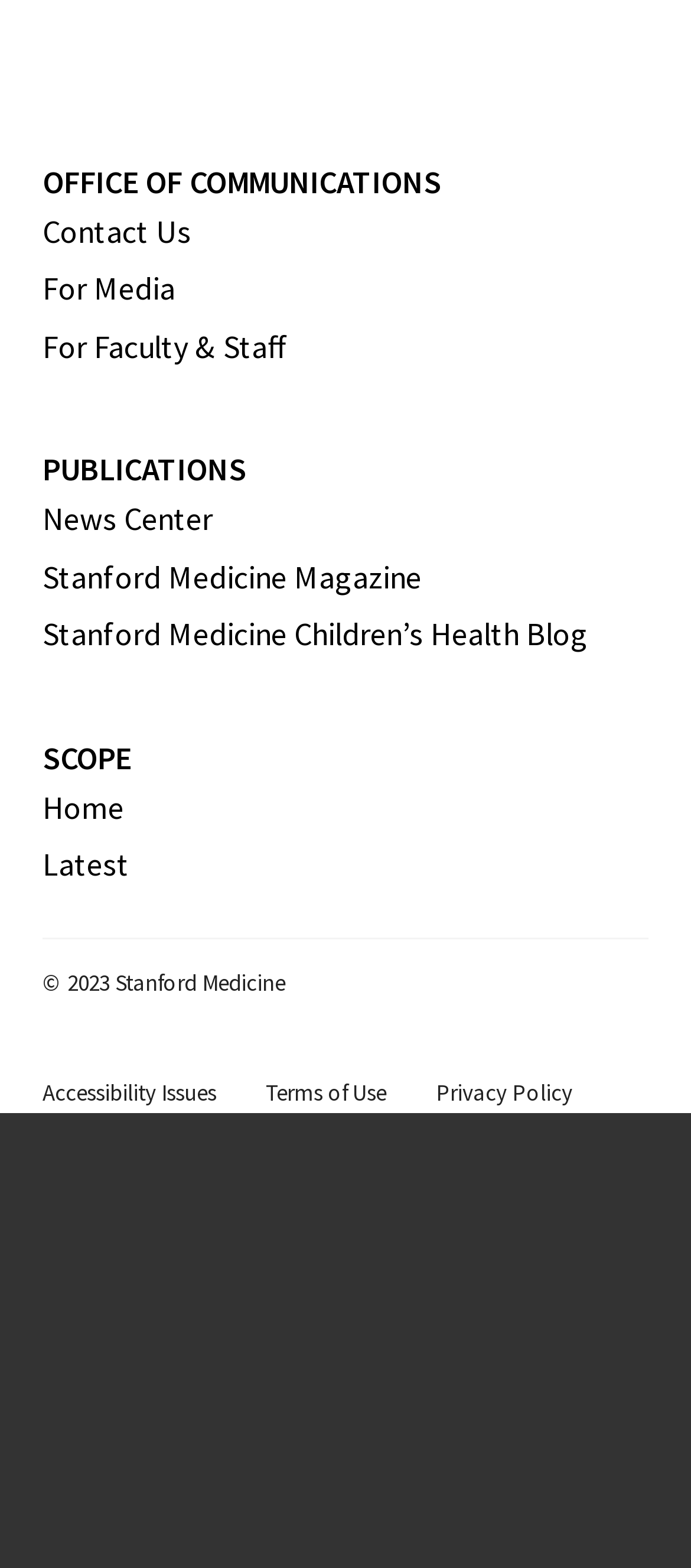How many sections are there in the webpage?
Kindly give a detailed and elaborate answer to the question.

I analyzed the webpage and found three main sections: 'OFFICE OF COMMUNICATIONS', 'PUBLICATIONS', and 'SCOPE'. Each section has its own set of links and content, and they are separated by headings.